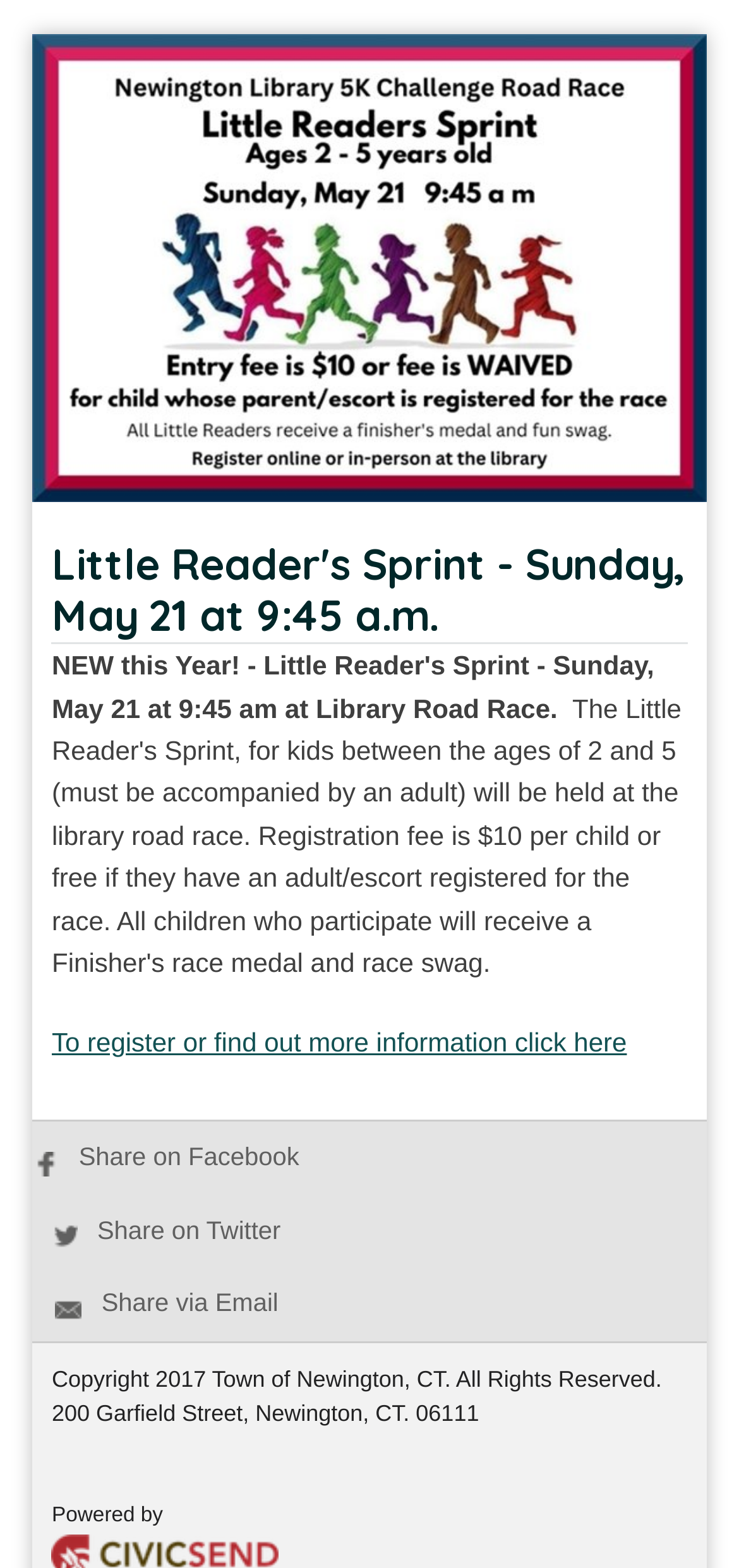Determine the title of the webpage and give its text content.

Little Reader's Sprint - Sunday, May 21 at 9:45 a.m.